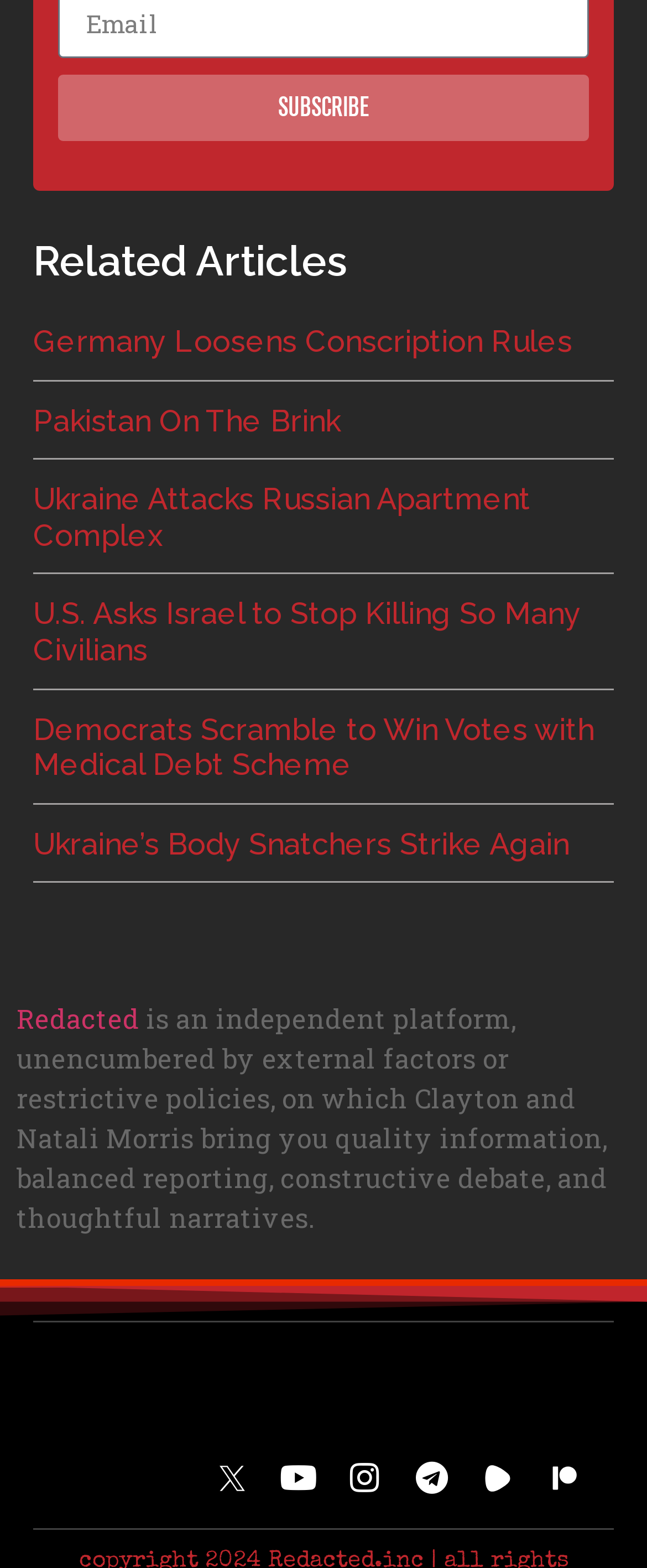Using the provided description Web Hosting Articles, find the bounding box coordinates for the UI element. Provide the coordinates in (top-left x, top-left y, bottom-right x, bottom-right y) format, ensuring all values are between 0 and 1.

None